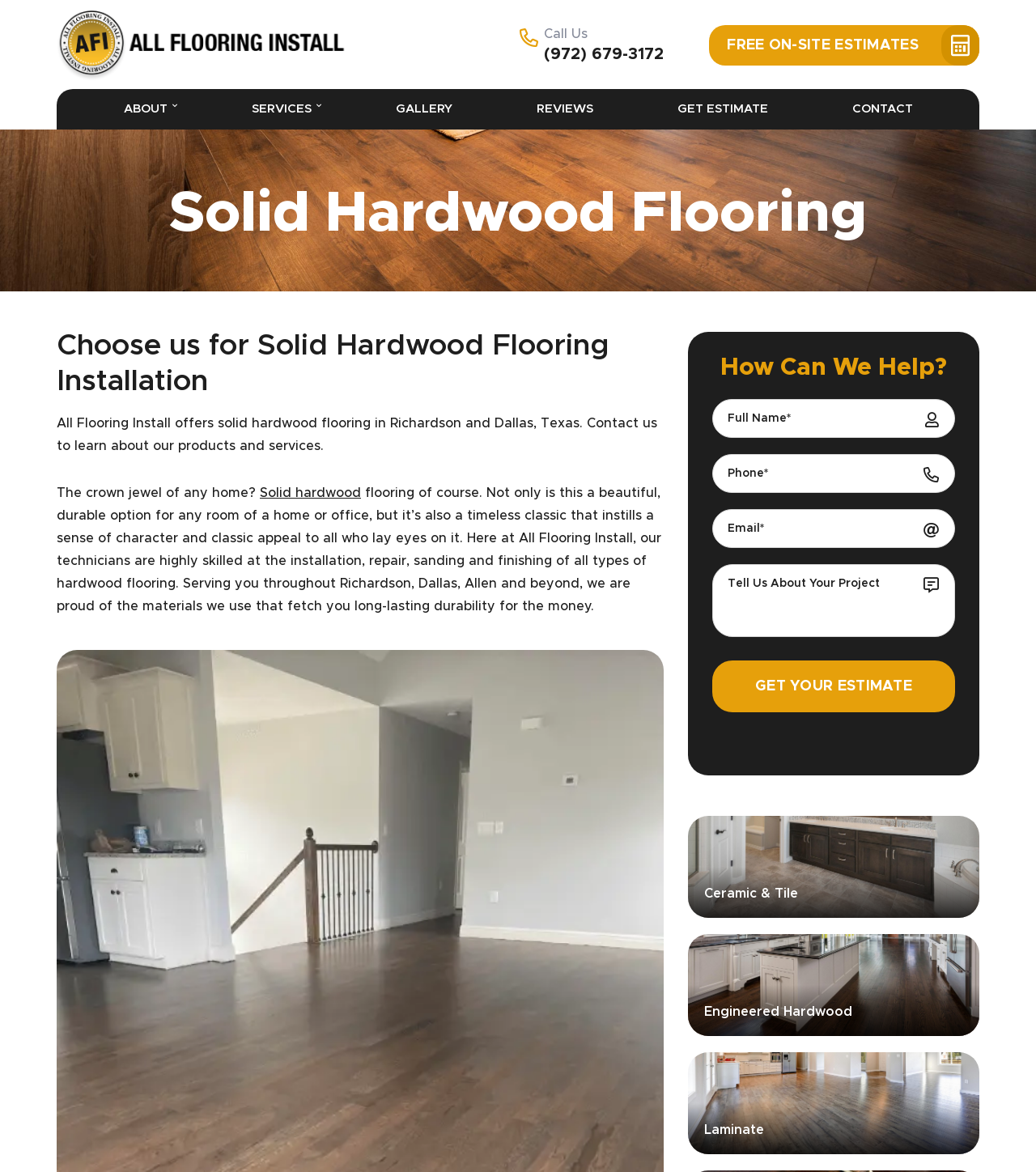What types of flooring does the company offer?
Examine the webpage screenshot and provide an in-depth answer to the question.

The types of flooring can be found at the bottom of the webpage, listed as separate links. They include Solid Hardwood, Ceramic & Tile, Engineered Hardwood, and Laminate.